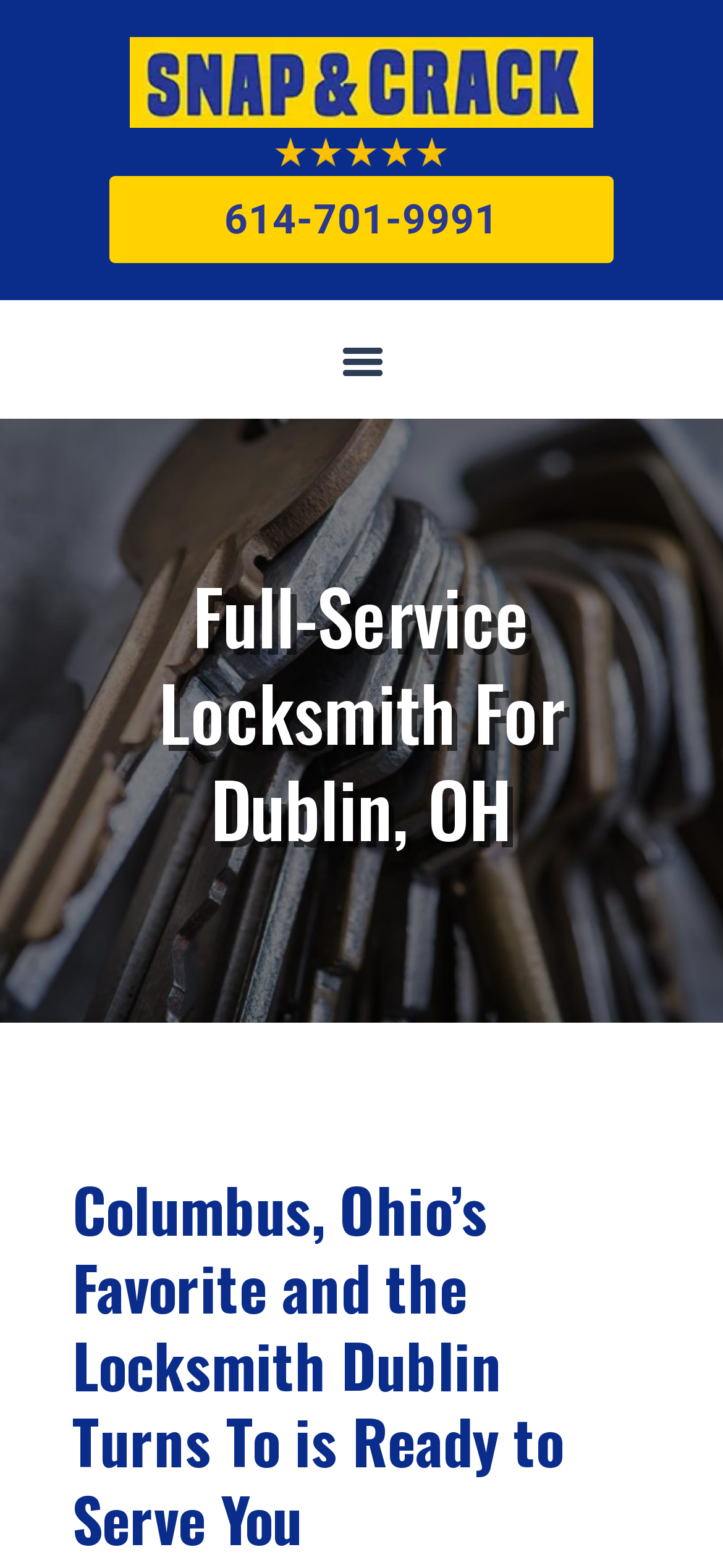What is the rating of the locksmith company?
From the details in the image, answer the question comprehensively.

I found a generic element with the text '5-stars-2' and an image element with the description '5 star locksmith'. This indicates that the locksmith company has a 5-star rating.